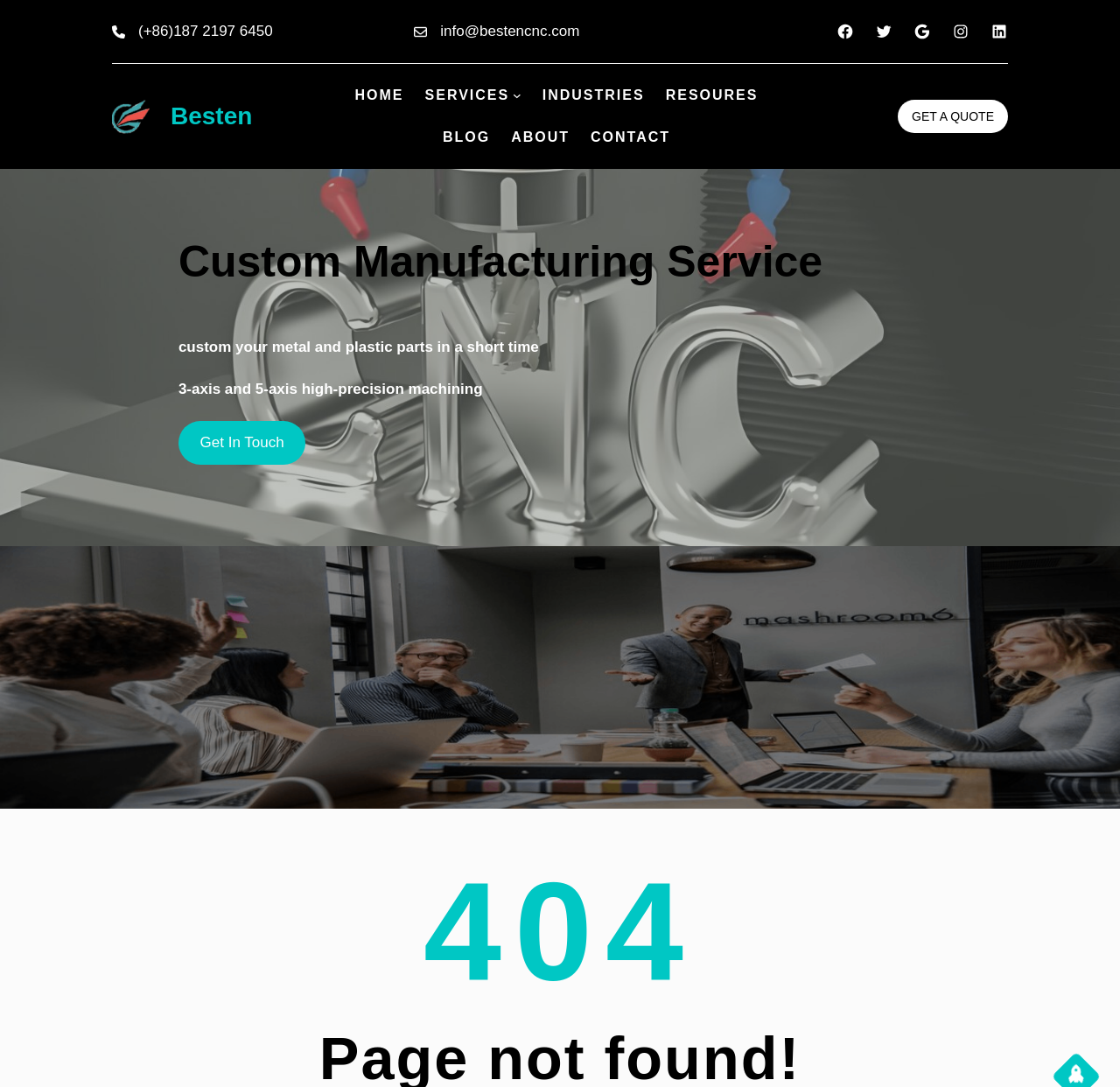Identify the bounding box coordinates for the region of the element that should be clicked to carry out the instruction: "click Twitter". The bounding box coordinates should be four float numbers between 0 and 1, i.e., [left, top, right, bottom].

[0.781, 0.021, 0.797, 0.037]